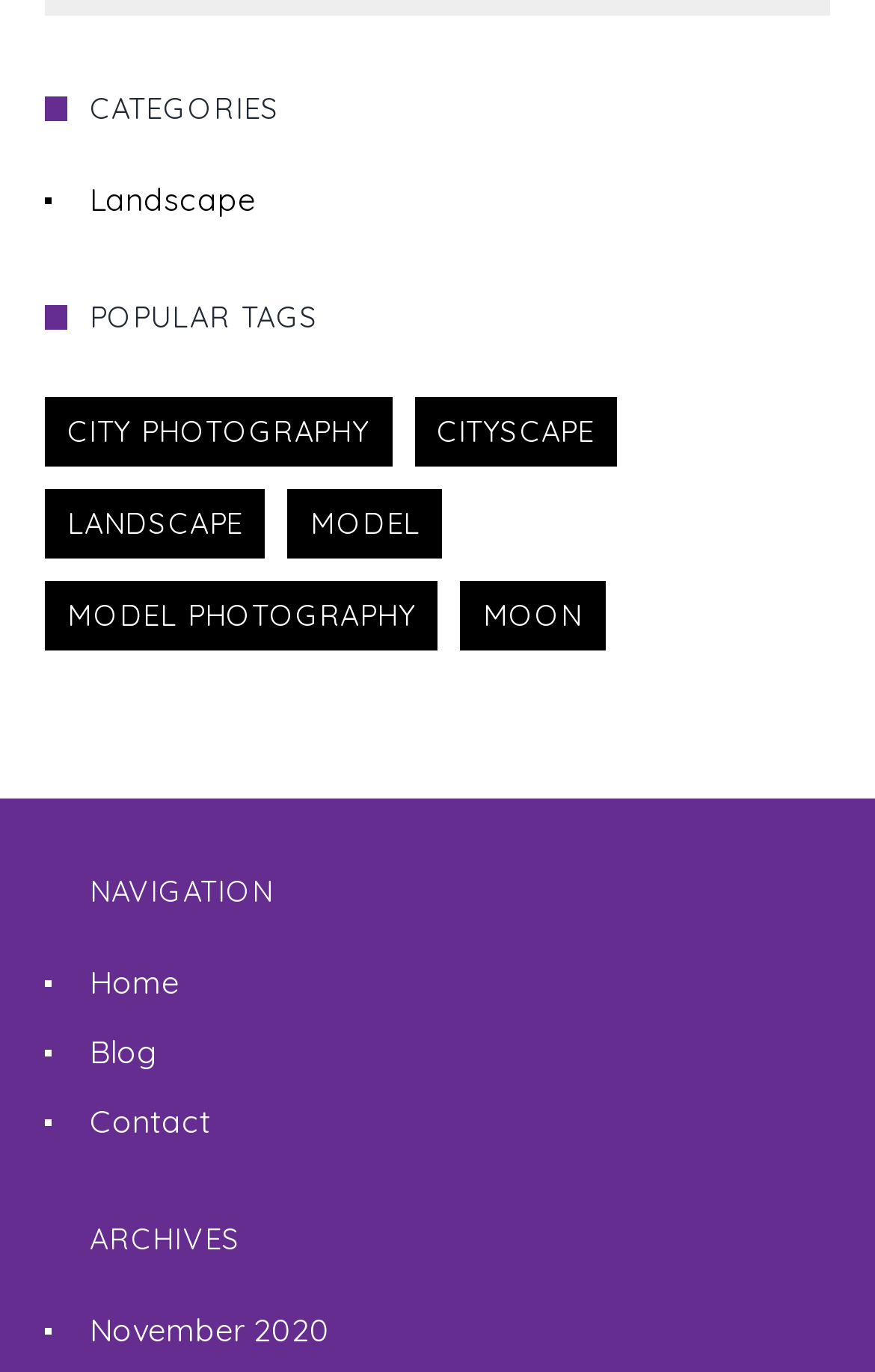Could you determine the bounding box coordinates of the clickable element to complete the instruction: "go to home page"? Provide the coordinates as four float numbers between 0 and 1, i.e., [left, top, right, bottom].

[0.103, 0.7, 0.205, 0.734]